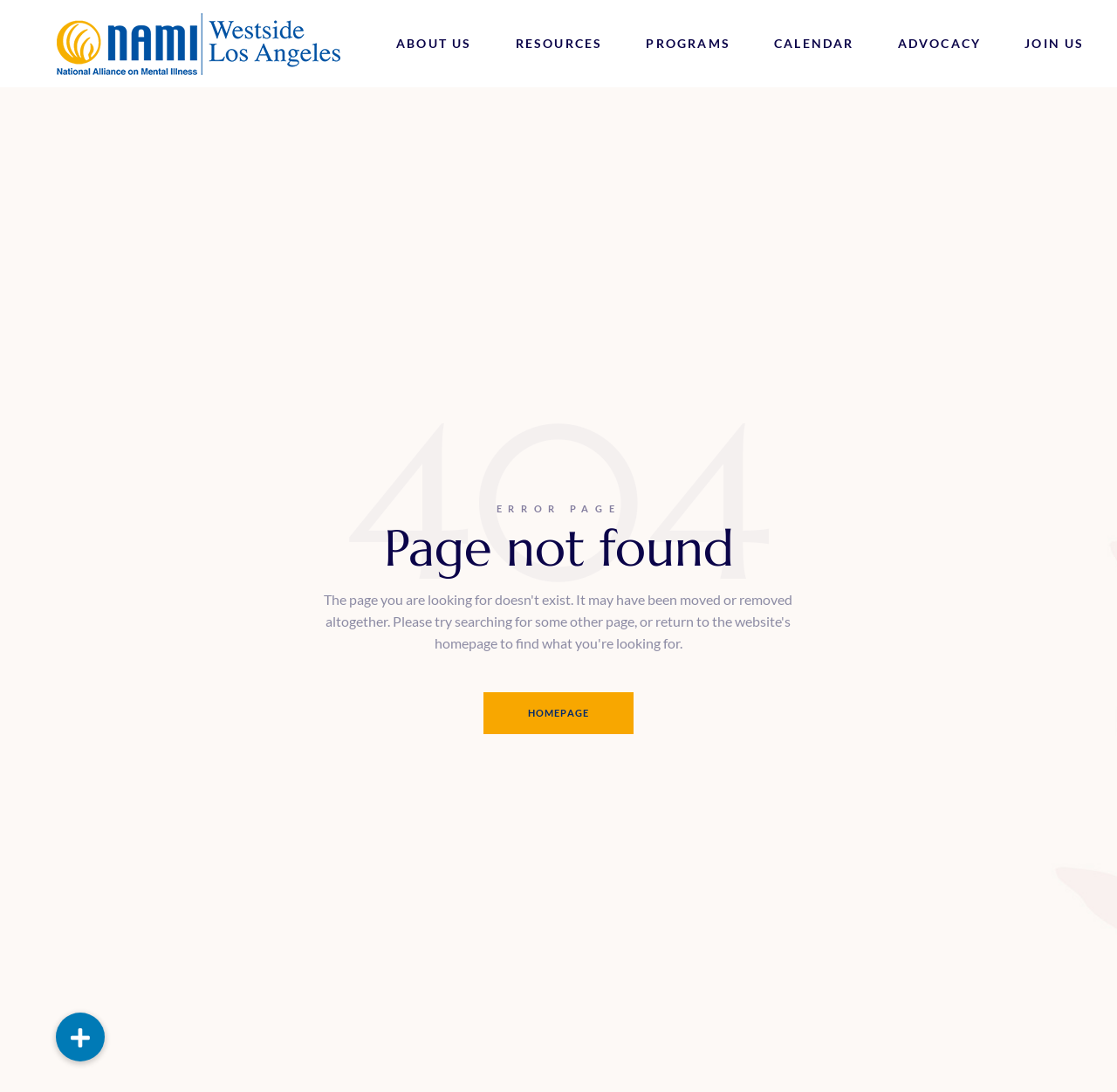Could you locate the bounding box coordinates for the section that should be clicked to accomplish this task: "Click the NAMI Westside Los Angeles logo".

[0.039, 0.0, 0.316, 0.08]